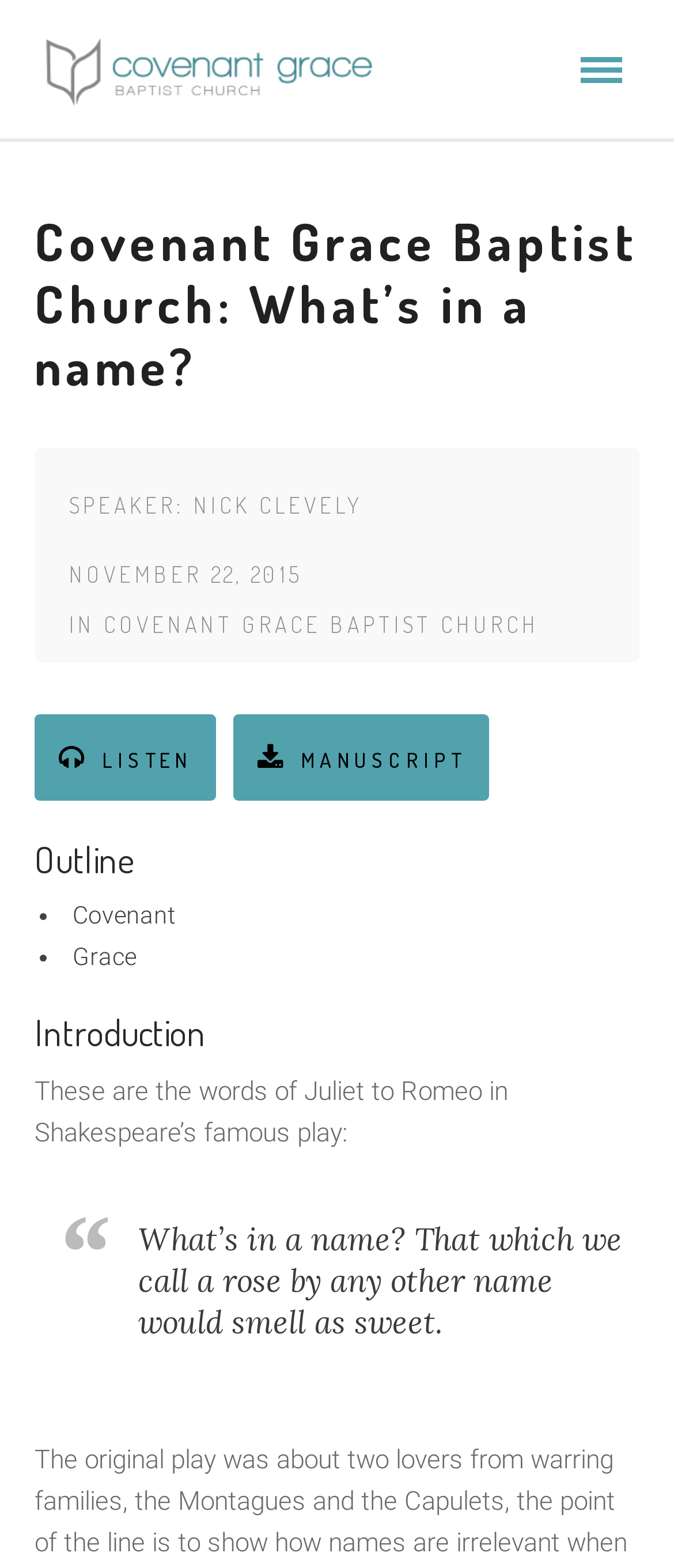Bounding box coordinates are given in the format (top-left x, top-left y, bottom-right x, bottom-right y). All values should be floating point numbers between 0 and 1. Provide the bounding box coordinate for the UI element described as: Nick Clevely

[0.287, 0.313, 0.538, 0.331]